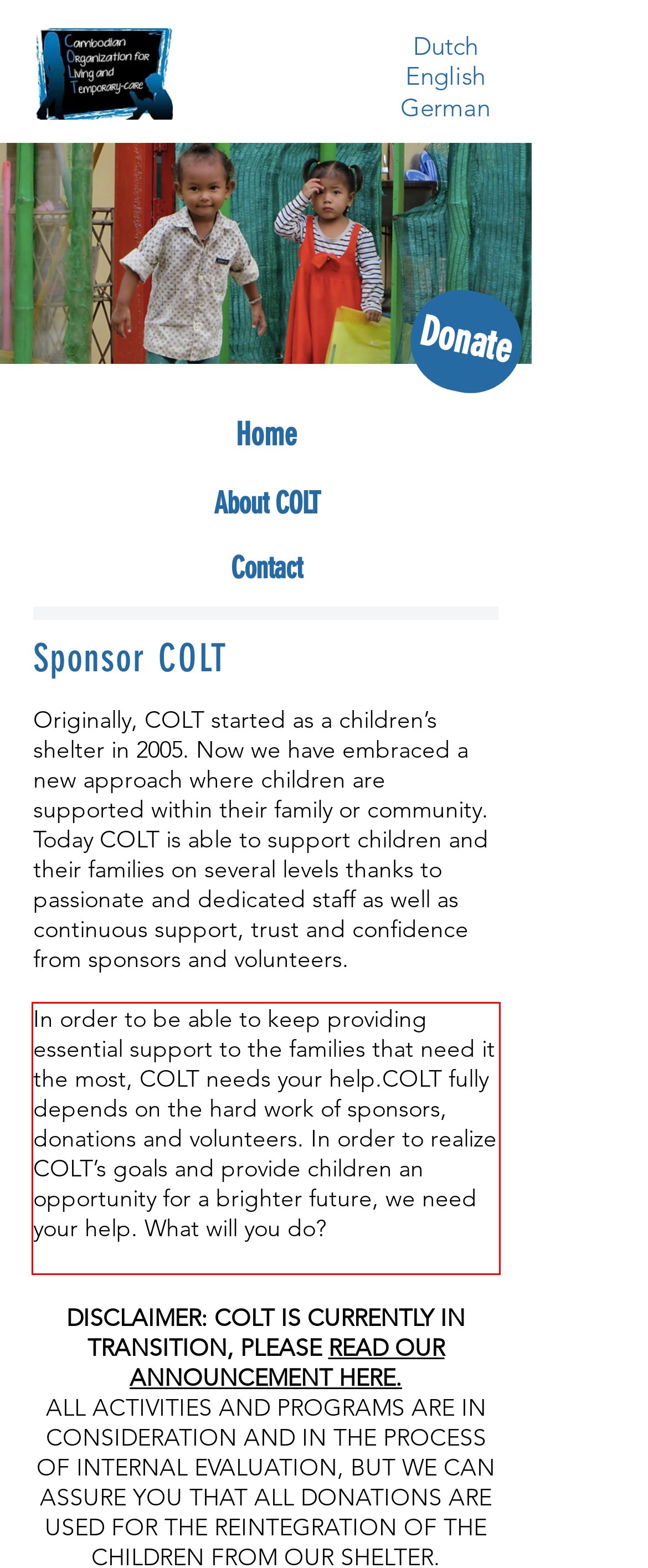Please recognize and transcribe the text located inside the red bounding box in the webpage image.

In order to be able to keep providing essential support to the families that need it the most, COLT needs your help.COLT fully depends on the hard work of sponsors, donations and volunteers. In order to realize COLT’s goals and provide children an opportunity for a brighter future, we need your help. What will you do?